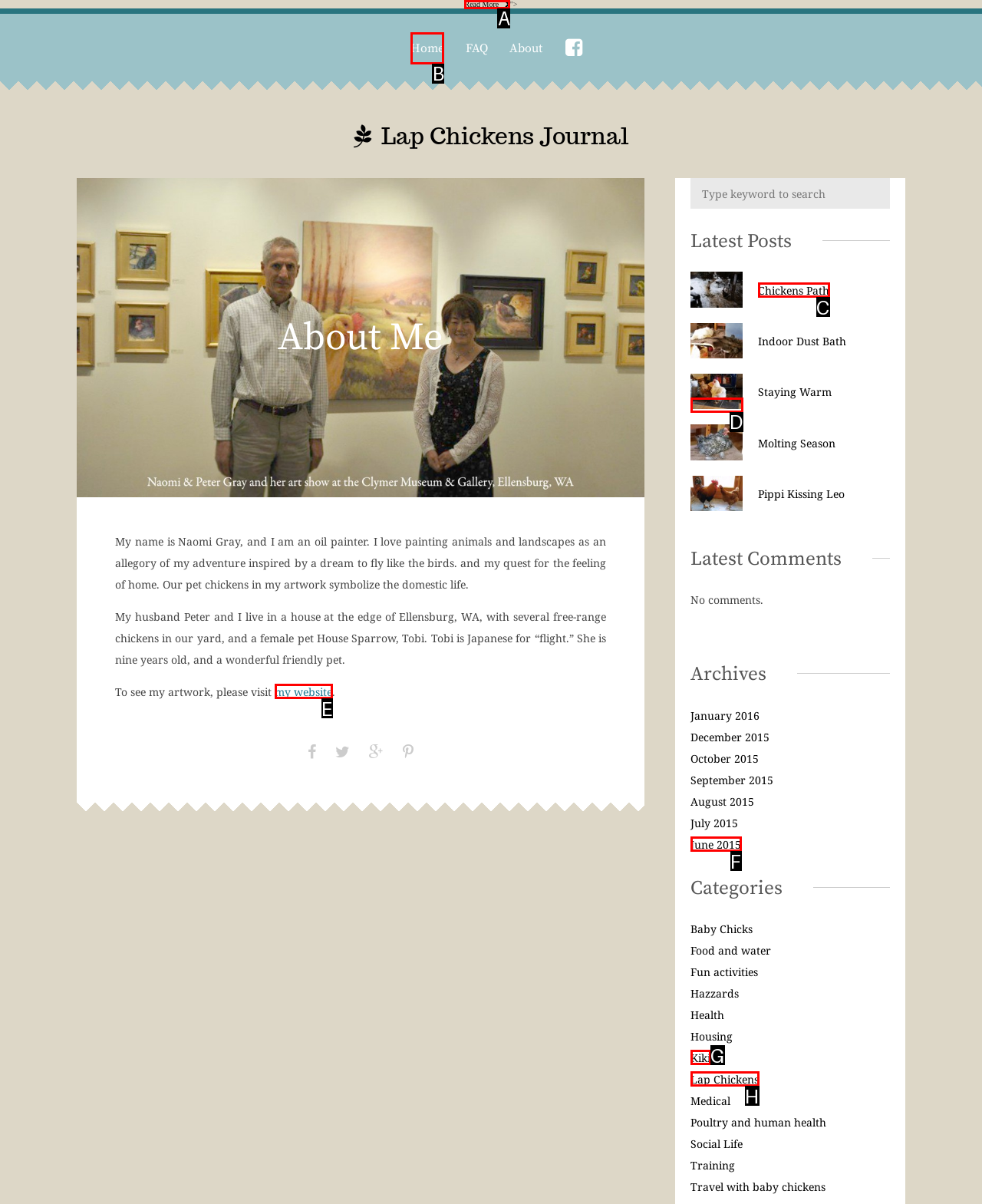Identify the letter of the option to click in order to Click the 'Art & Culture' link. Answer with the letter directly.

None